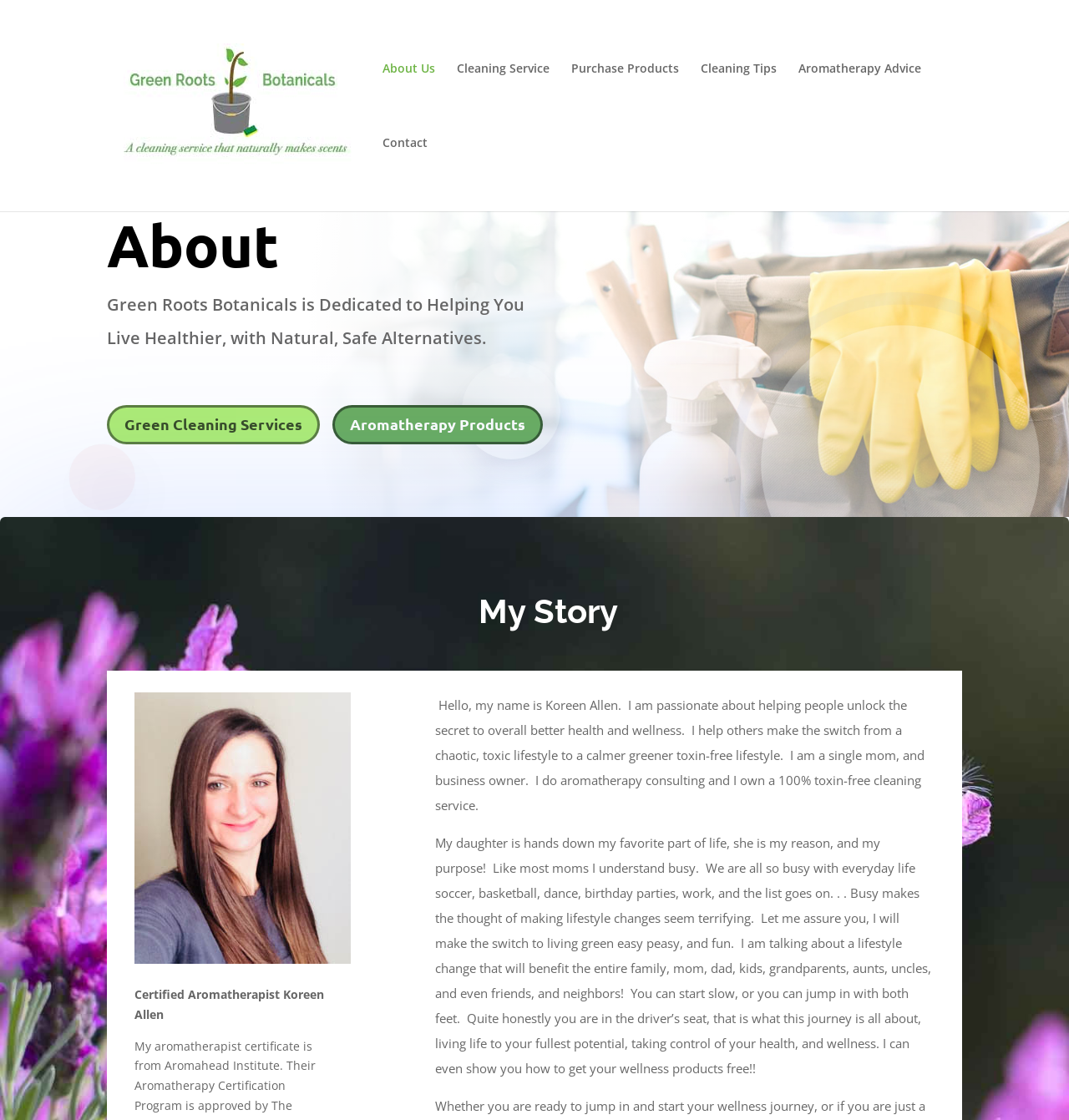Please identify the bounding box coordinates of the element I need to click to follow this instruction: "Click on the 'About Us' link".

[0.358, 0.056, 0.407, 0.122]